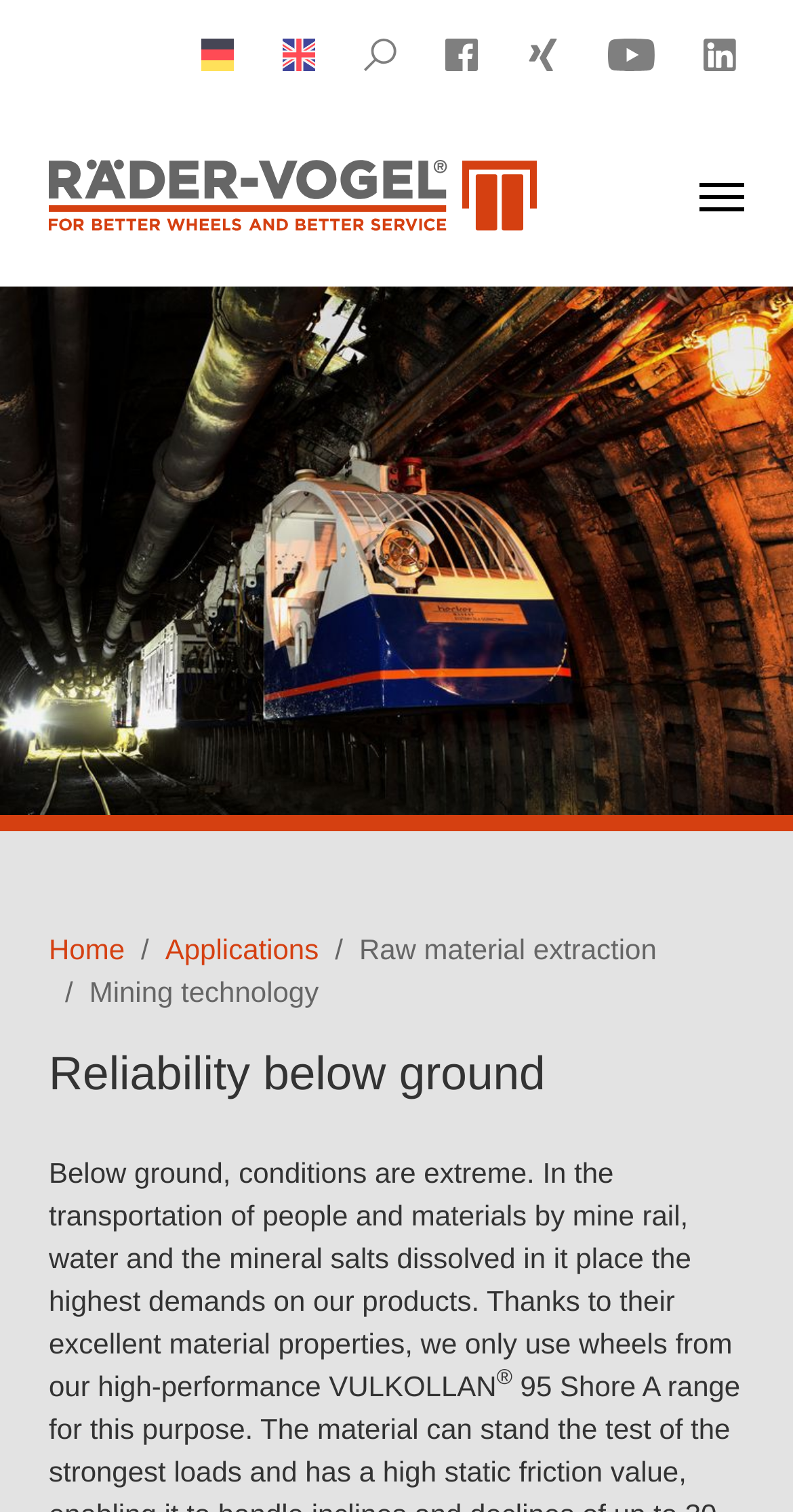Pinpoint the bounding box coordinates of the element that must be clicked to accomplish the following instruction: "Switch to German". The coordinates should be in the format of four float numbers between 0 and 1, i.e., [left, top, right, bottom].

[0.223, 0.0, 0.326, 0.071]